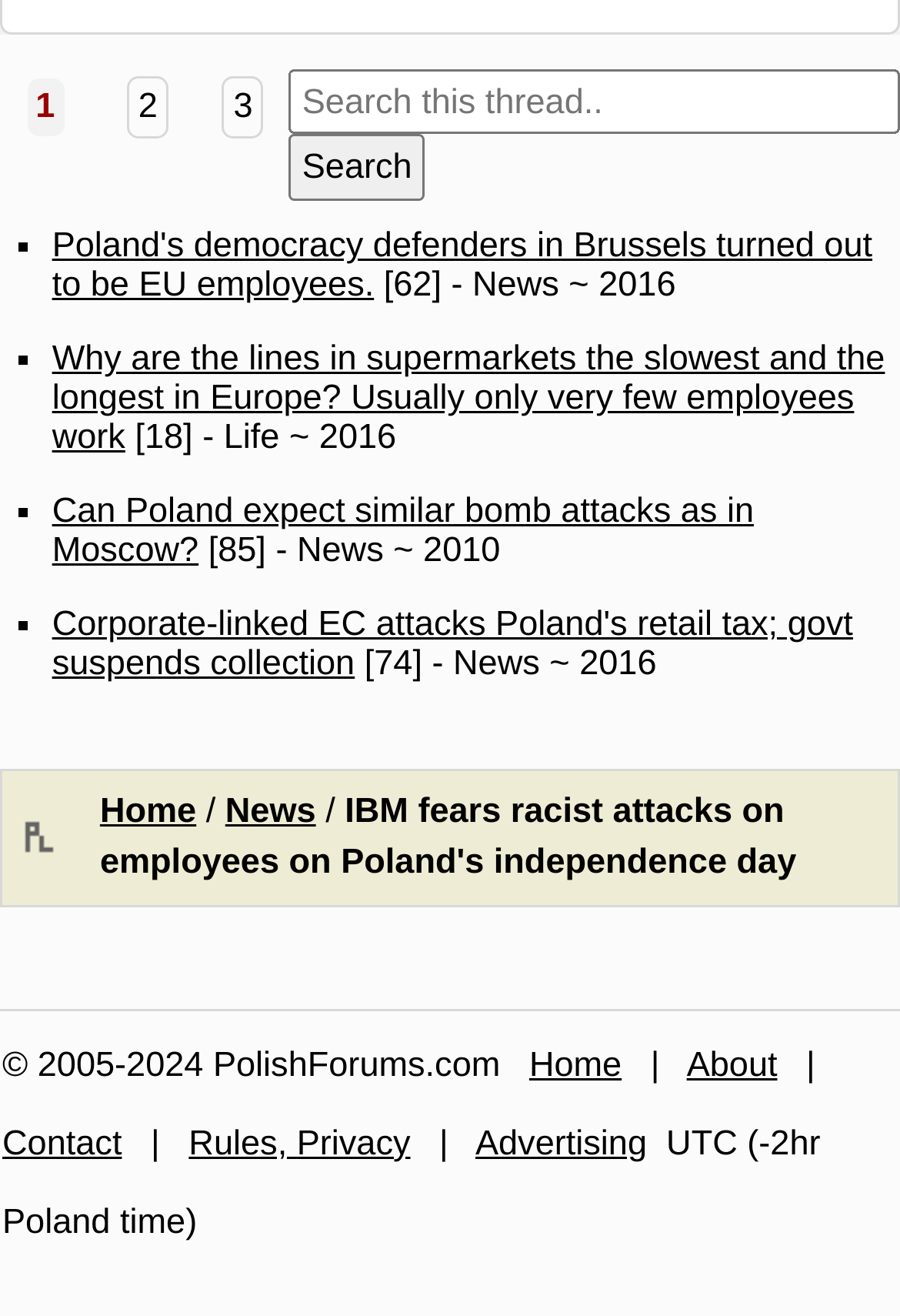Find and indicate the bounding box coordinates of the region you should select to follow the given instruction: "Read the news about Poland's democracy defenders".

[0.058, 0.172, 0.969, 0.232]